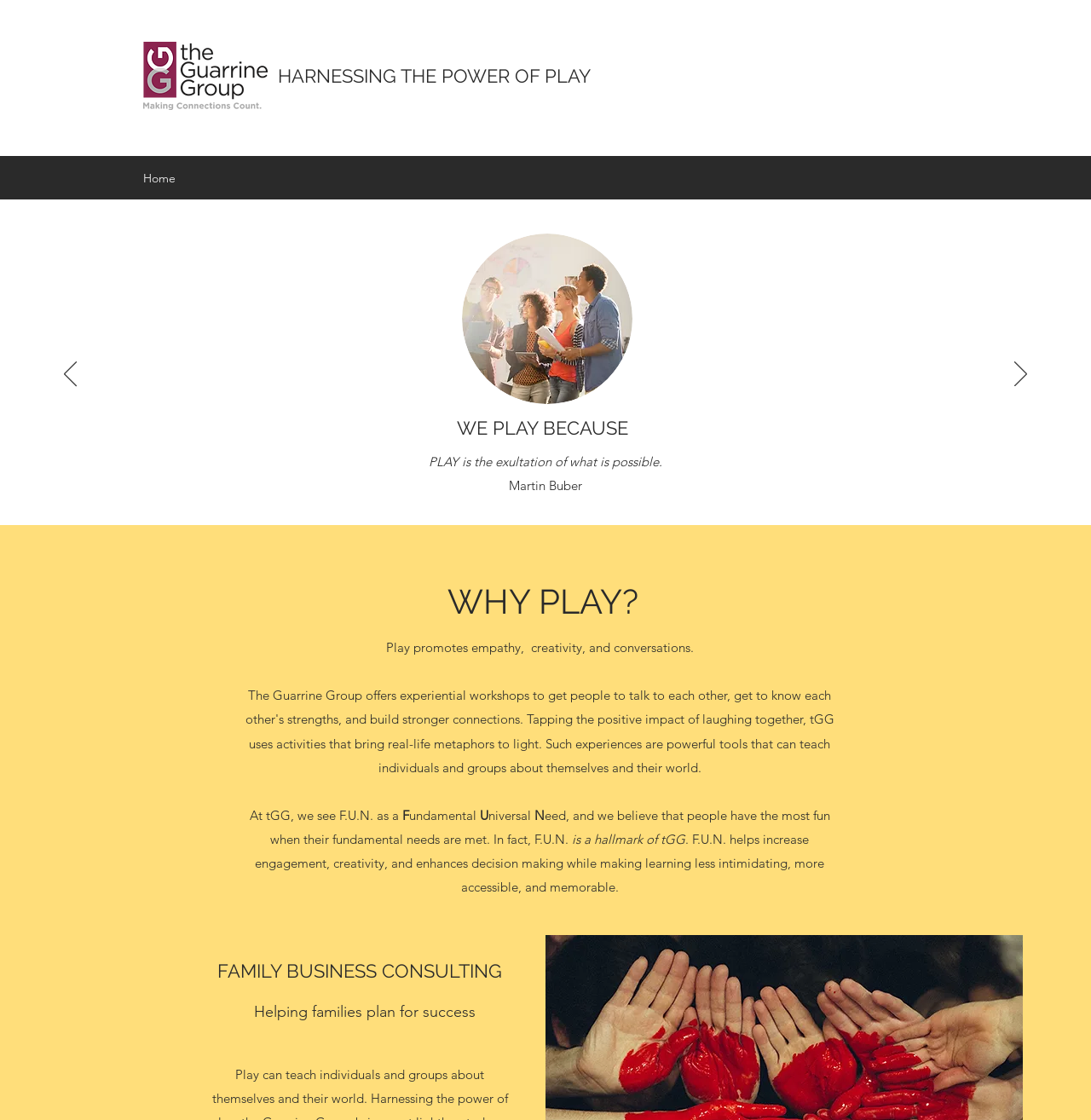What does F.U.N. stand for?
Using the information from the image, provide a comprehensive answer to the question.

F.U.N. is an acronym that stands for 'Fundamental Universal Need', as explained in the text elements that discuss the concept of F.U.N. and its relation to play and learning.